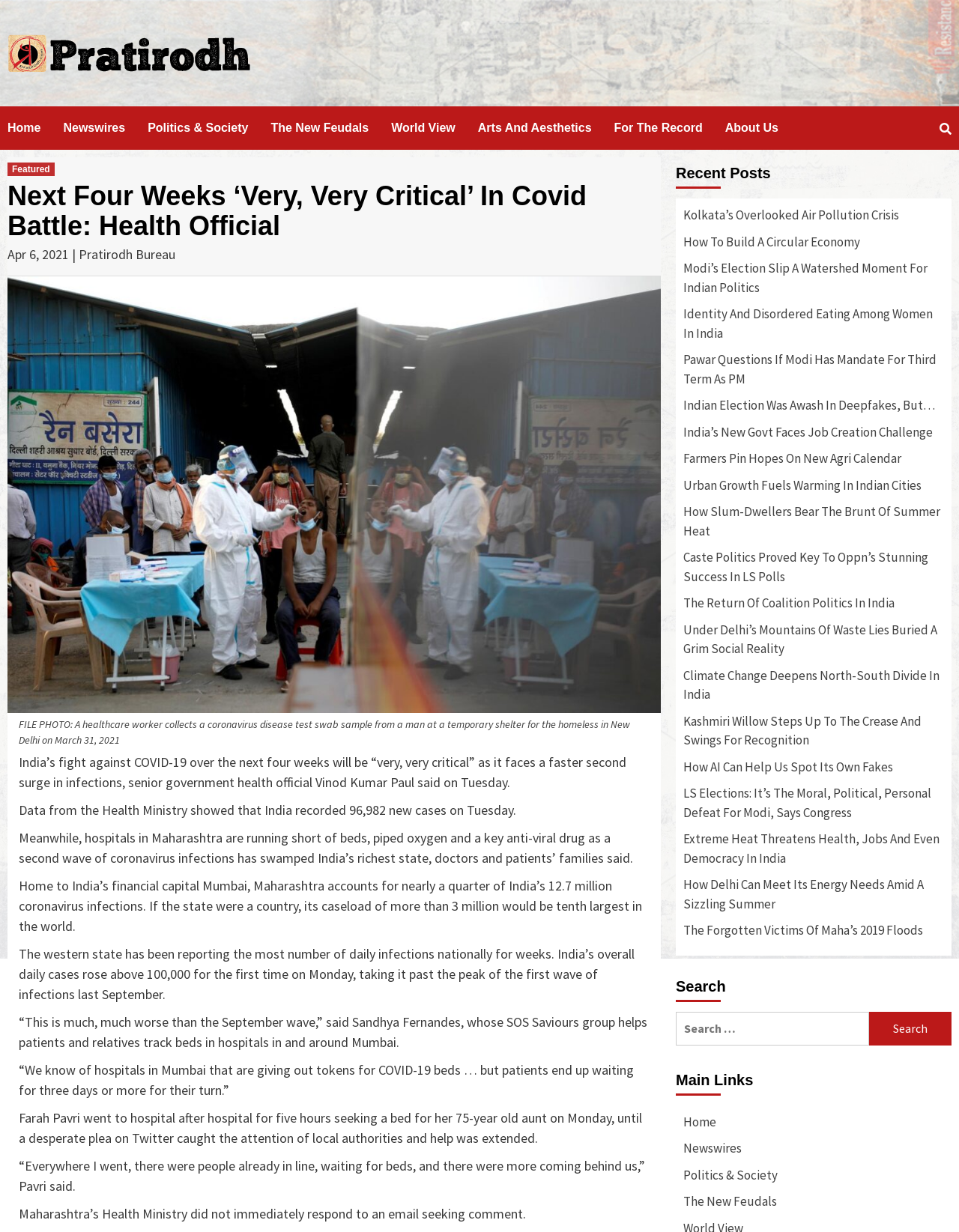What is the name of the state that accounts for nearly a quarter of India's coronavirus infections?
Refer to the image and provide a thorough answer to the question.

The article mentions that Maharashtra, which is home to India's financial capital Mumbai, accounts for nearly a quarter of India's 12.7 million coronavirus infections.